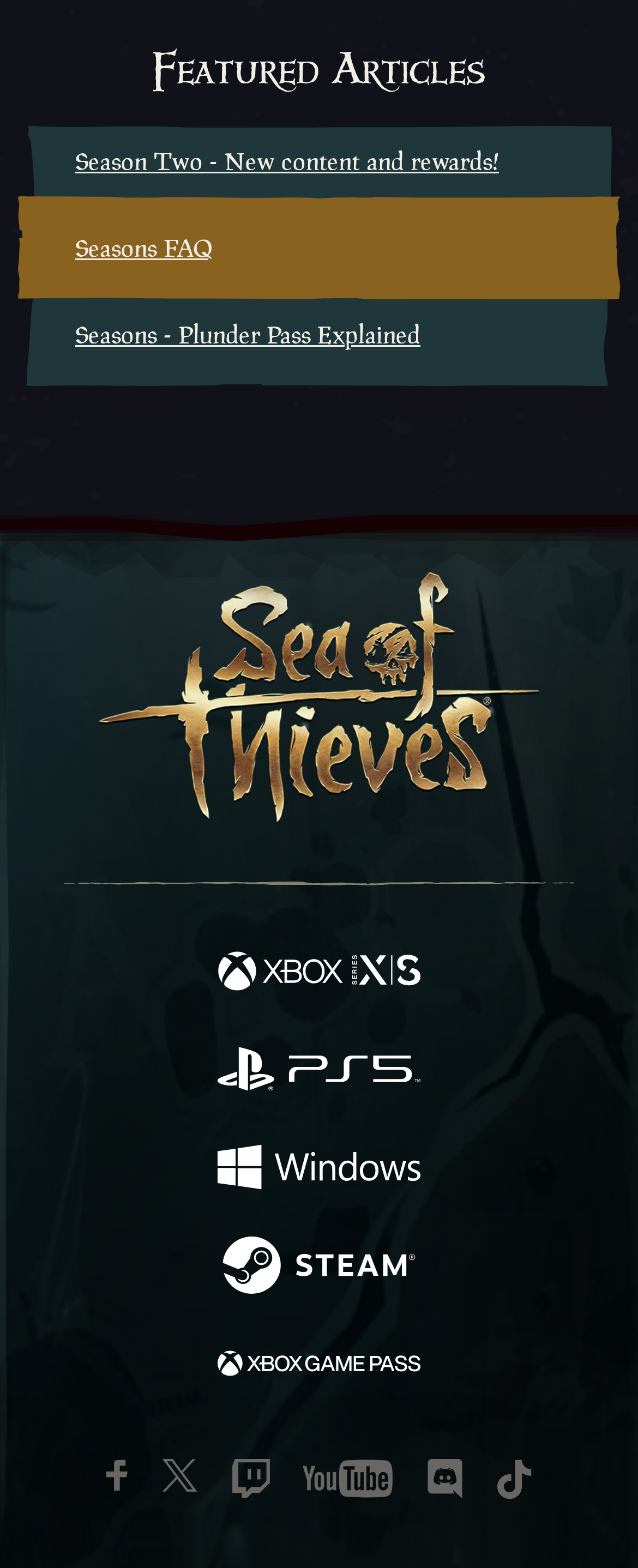Determine the bounding box coordinates for the clickable element to execute this instruction: "View featured articles". Provide the coordinates as four float numbers between 0 and 1, i.e., [left, top, right, bottom].

[0.041, 0.028, 0.959, 0.063]